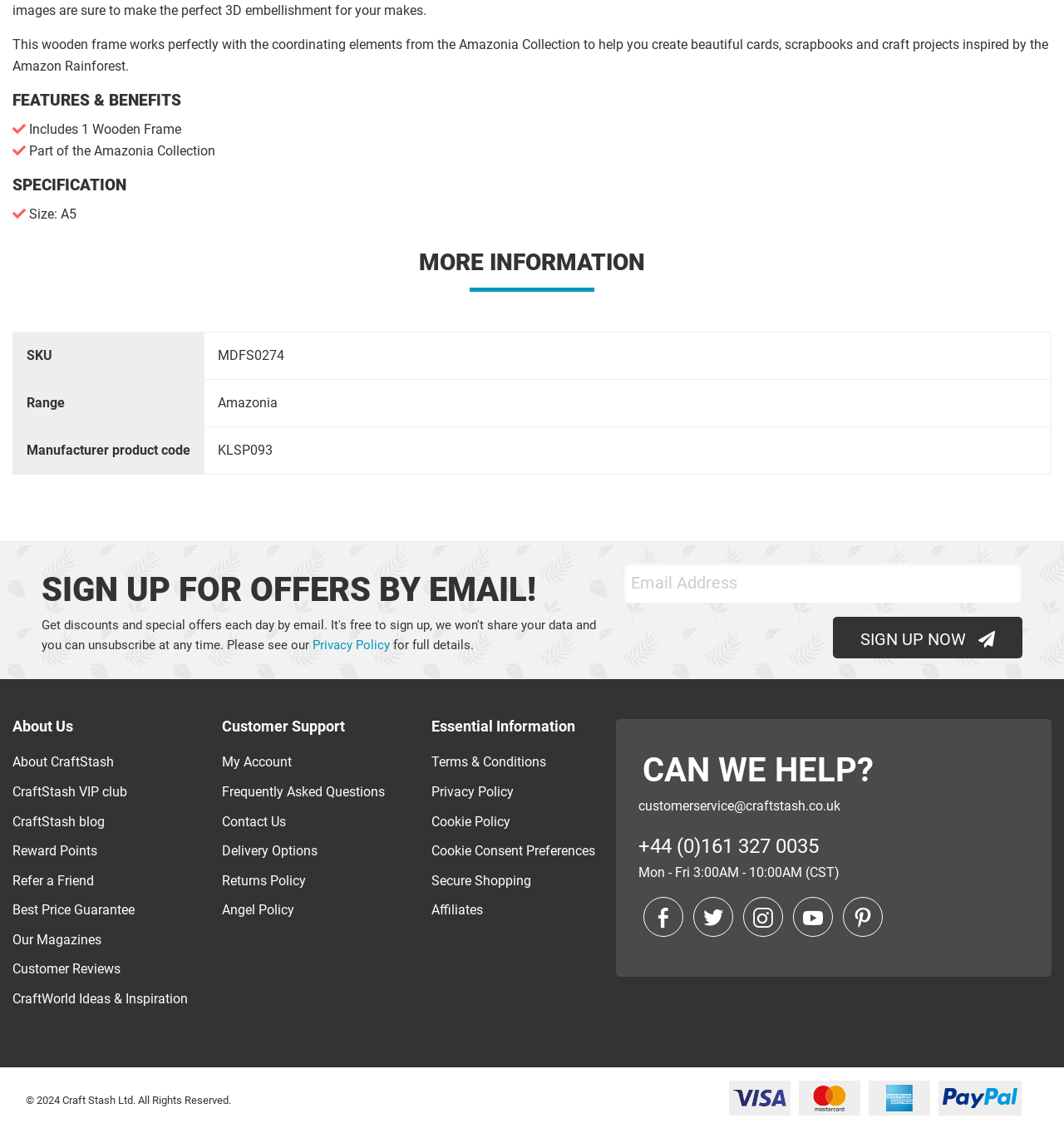What is the manufacturer product code?
Respond to the question with a well-detailed and thorough answer.

The manufacturer product code is 'KLSP093' as it is mentioned in the 'MORE INFORMATION' section of the webpage, in the table under the 'Manufacturer product code' column.